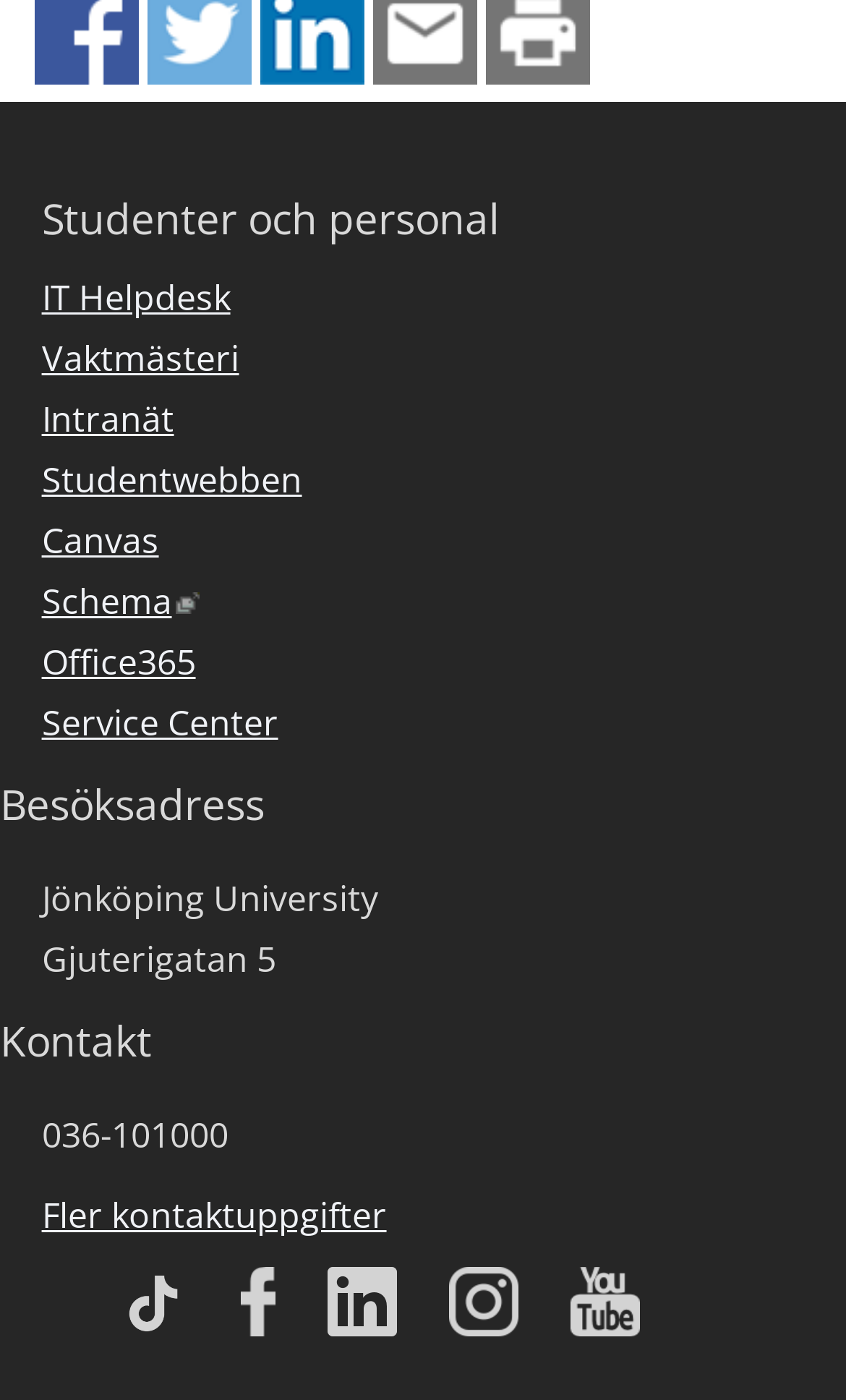Determine the bounding box coordinates for the clickable element to execute this instruction: "Click on the 'Press Release' link". Provide the coordinates as four float numbers between 0 and 1, i.e., [left, top, right, bottom].

None